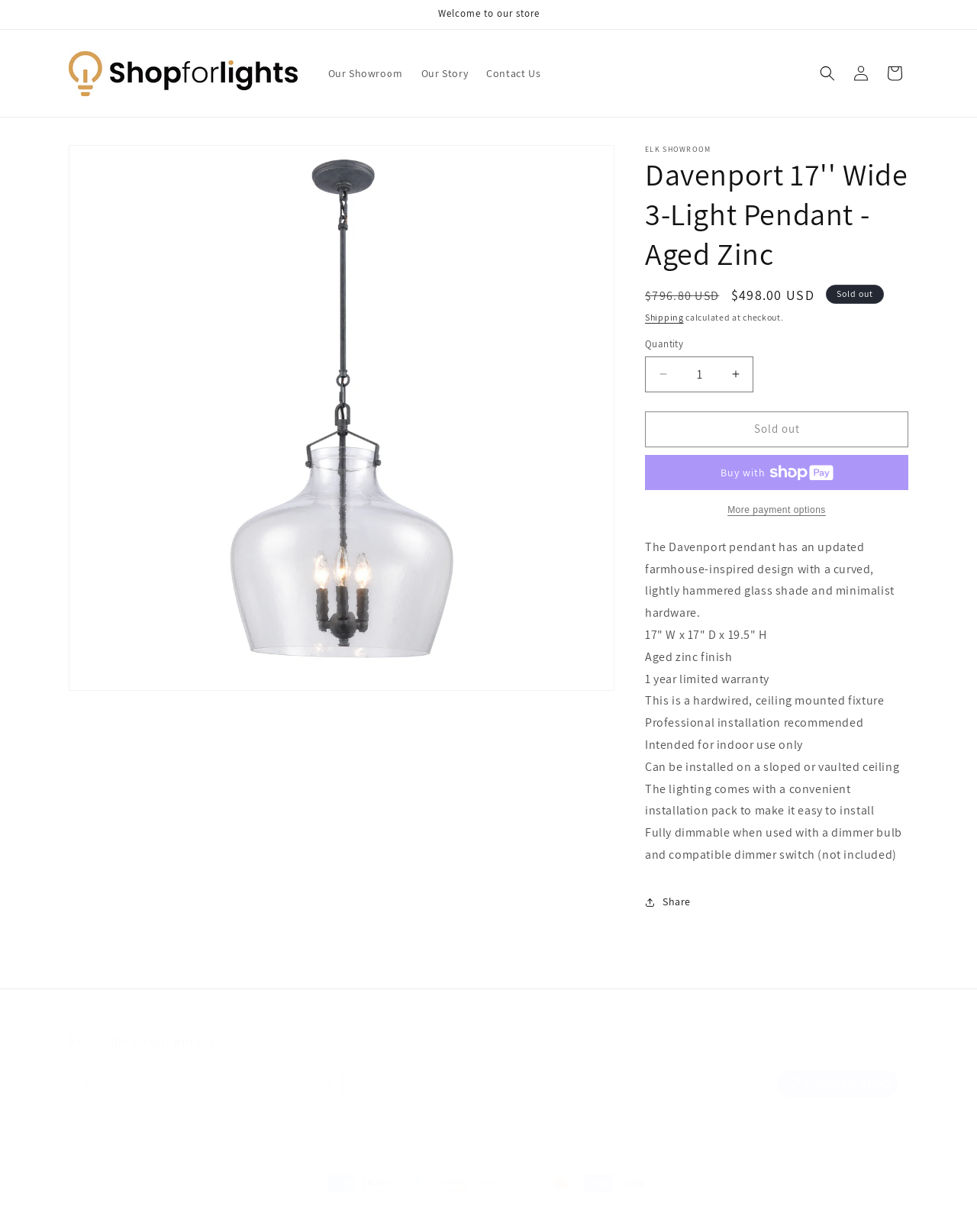Find the bounding box coordinates of the element I should click to carry out the following instruction: "Search for products".

[0.83, 0.046, 0.864, 0.073]